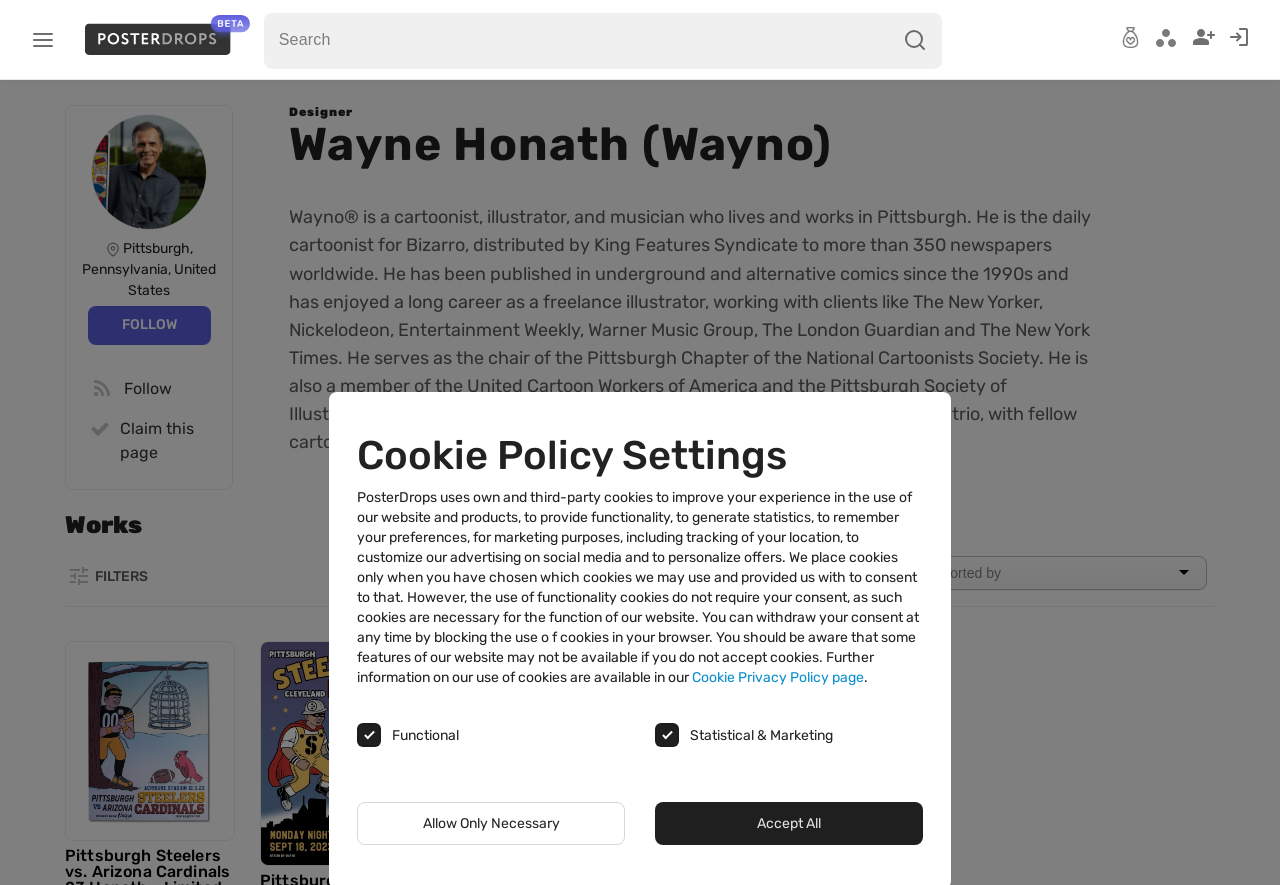Using the format (top-left x, top-left y, bottom-right x, bottom-right y), provide the bounding box coordinates for the described UI element. All values should be floating point numbers between 0 and 1: placeholder="Sorted by"

[0.735, 0.636, 0.785, 0.659]